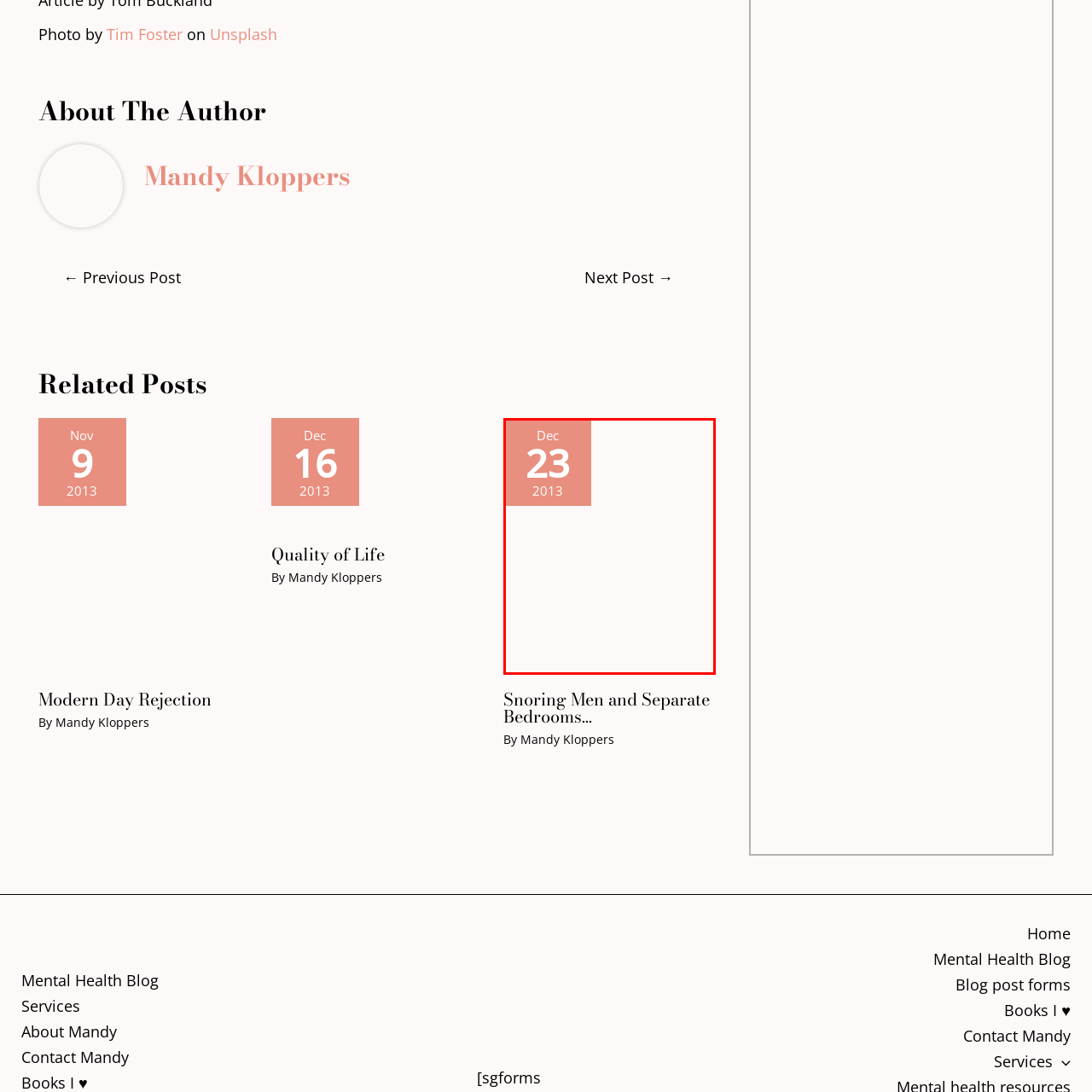Describe in detail the portion of the image that is enclosed within the red boundary.

The image features a calendar page prominently displaying the date "Dec 23, 2013." The date is set against a soft, muted background, creating a gentle contrast that draws attention to it. The design captures a sense of nostalgia and simplicity, hinting at the potential significance of this date. The clean typography used for the month and day emphasizes clarity and readability, inviting viewers to reflect on events or memories associated with this day. This image likely serves as a visual representation within a blog post or article, potentially related to memories, anniversaries, or reflections relevant to December 23rd.